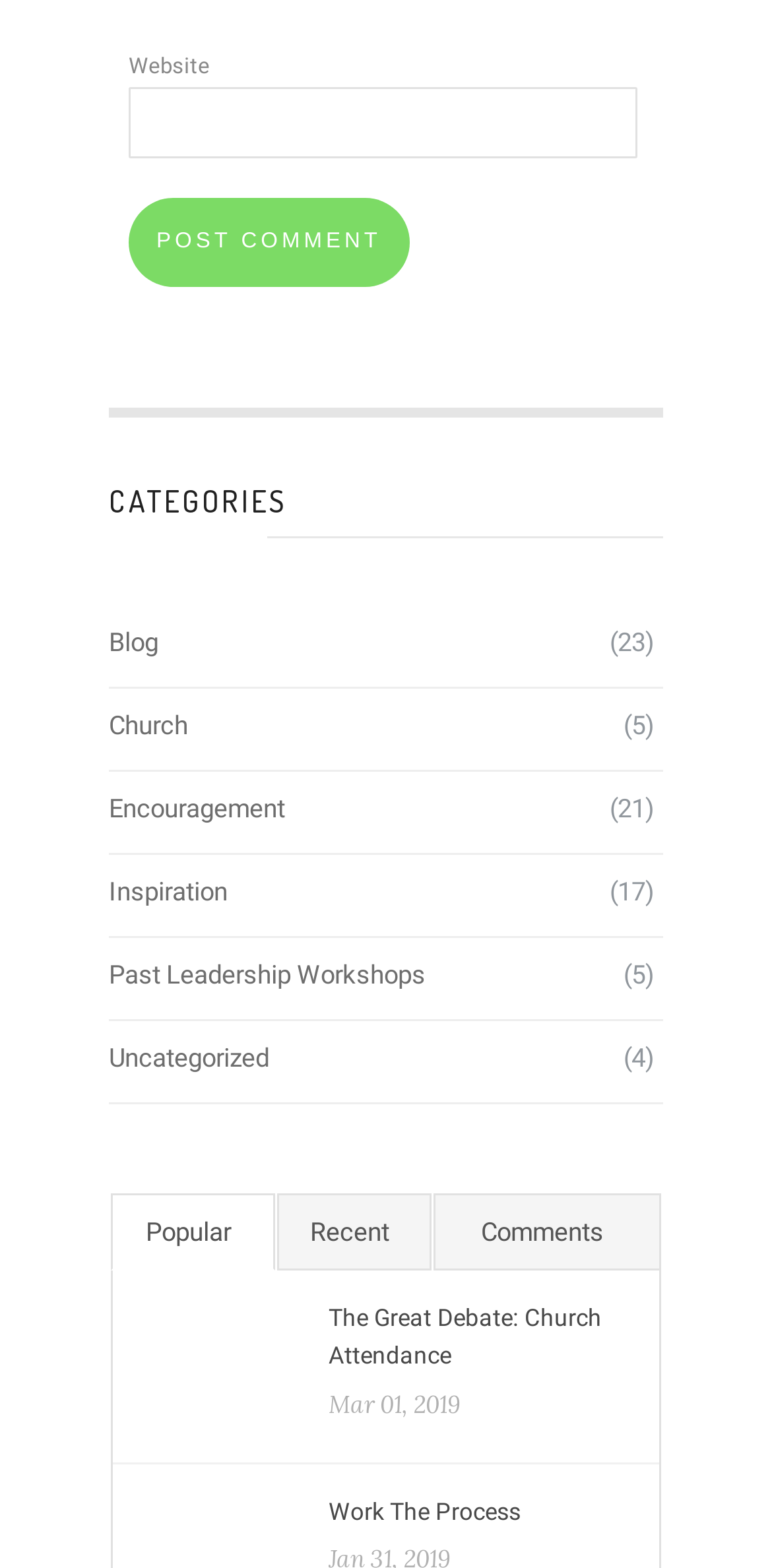Using the provided element description "Uncategorized", determine the bounding box coordinates of the UI element.

[0.141, 0.662, 0.349, 0.688]